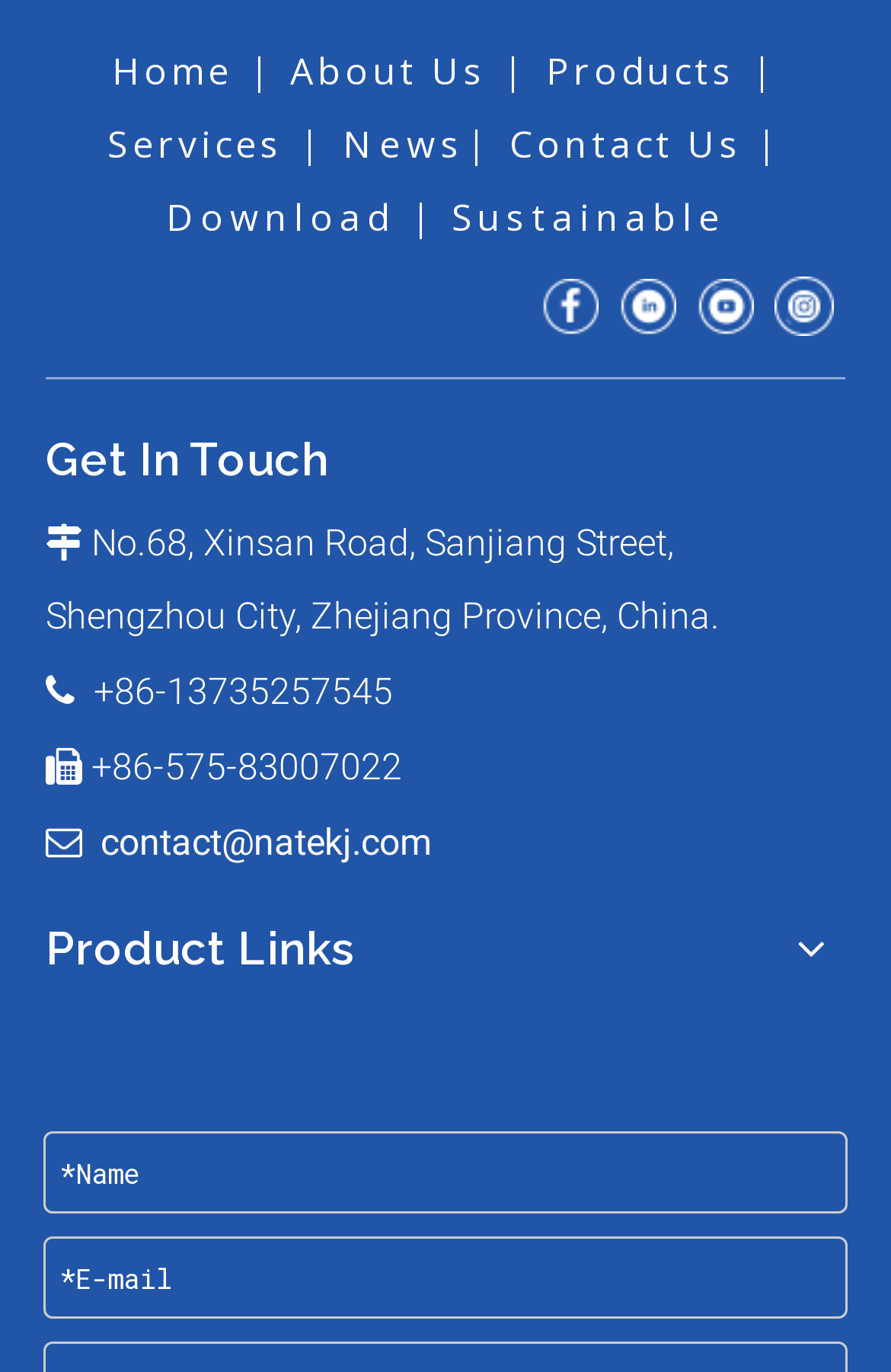For the element described, predict the bounding box coordinates as (top-left x, top-left y, bottom-right x, bottom-right y). All values should be between 0 and 1. Element description: Article

None